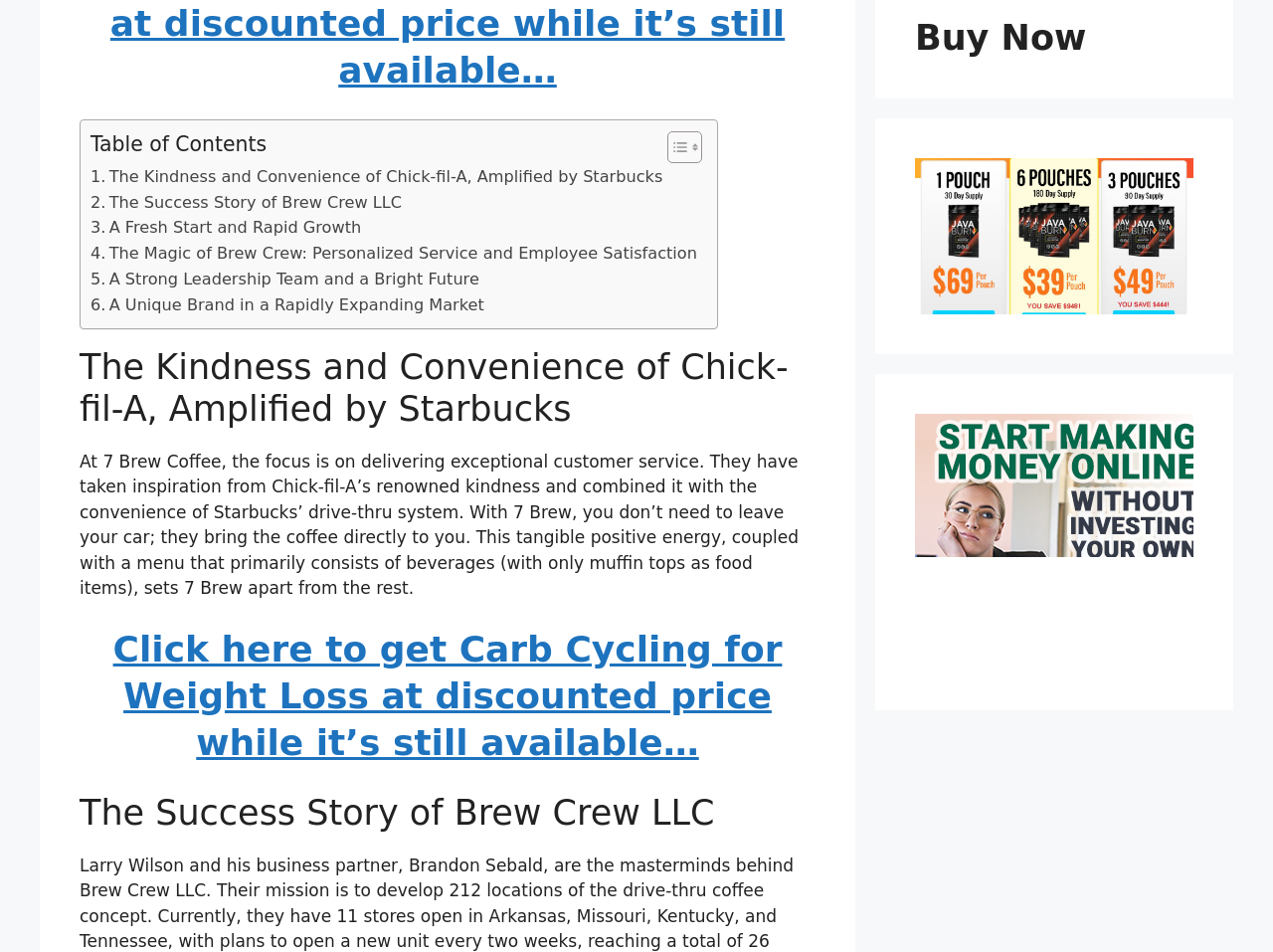Provide the bounding box coordinates in the format (top-left x, top-left y, bottom-right x, bottom-right y). All values are floating point numbers between 0 and 1. Determine the bounding box coordinate of the UI element described as: Toggle

[0.512, 0.137, 0.548, 0.172]